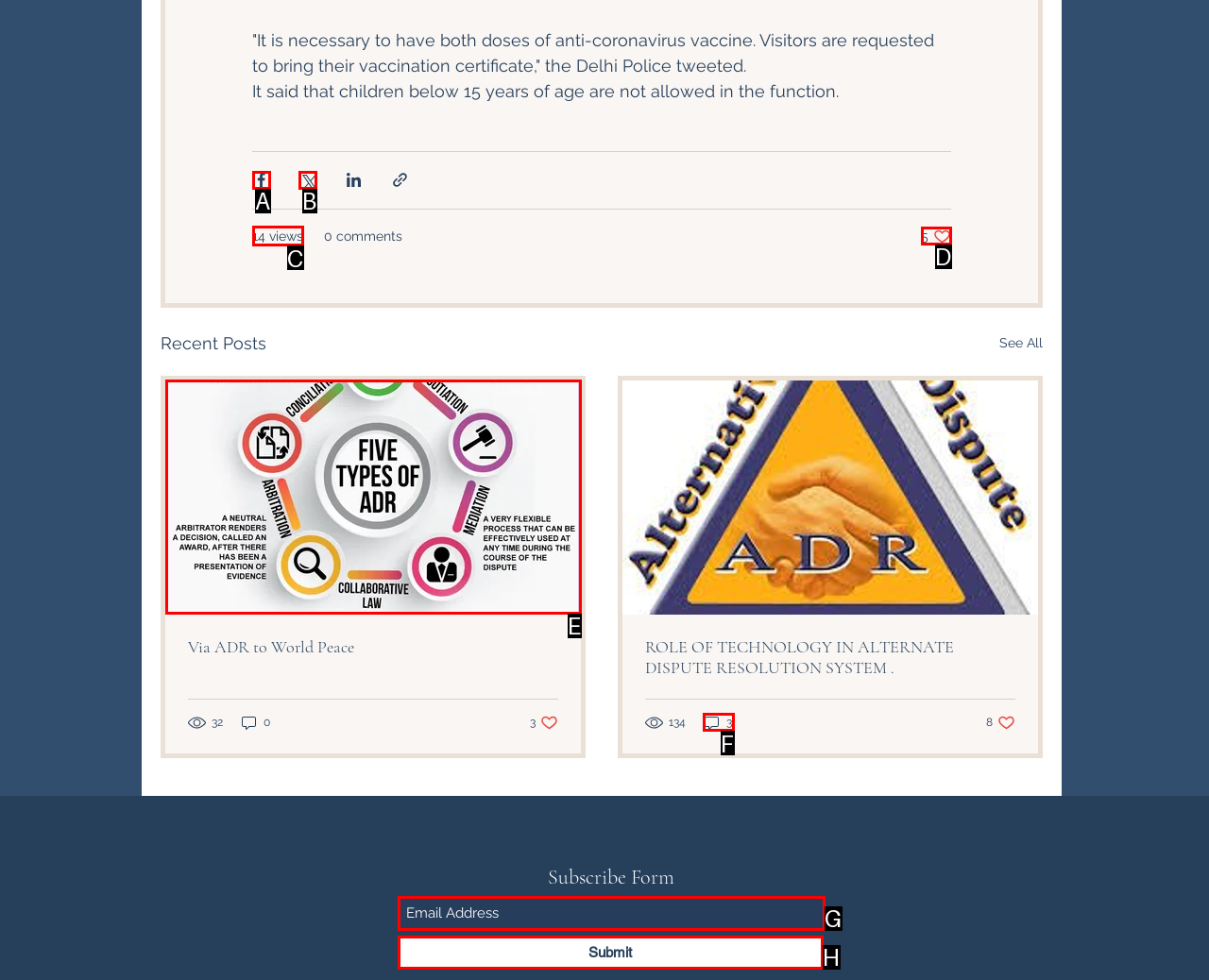Please indicate which HTML element to click in order to fulfill the following task: Like a post Respond with the letter of the chosen option.

D